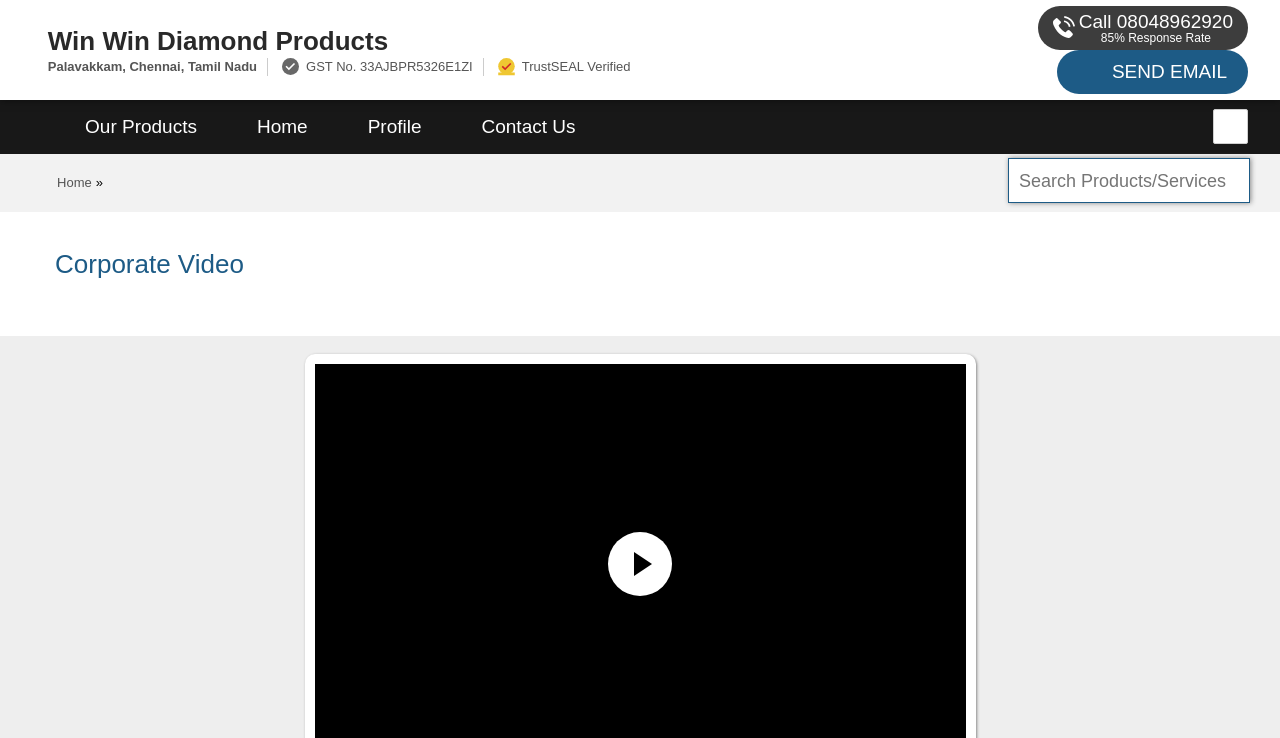Please locate the bounding box coordinates of the region I need to click to follow this instruction: "Search for products or services".

[0.788, 0.218, 0.976, 0.274]